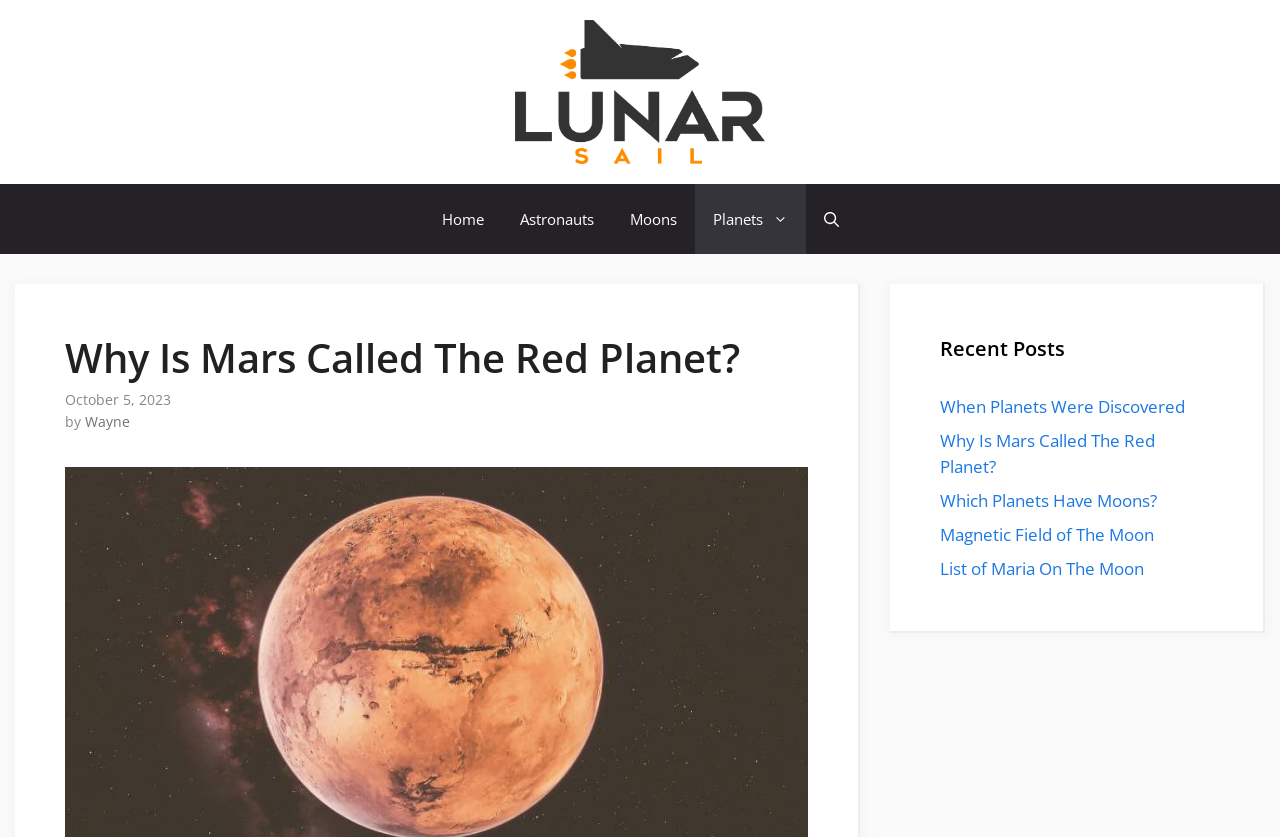What is the category of the link 'Moons'?
Please respond to the question thoroughly and include all relevant details.

I found the answer by looking at the navigation element, which contains a link with the text 'Moons', and noticing that it is within the 'Primary' navigation section.